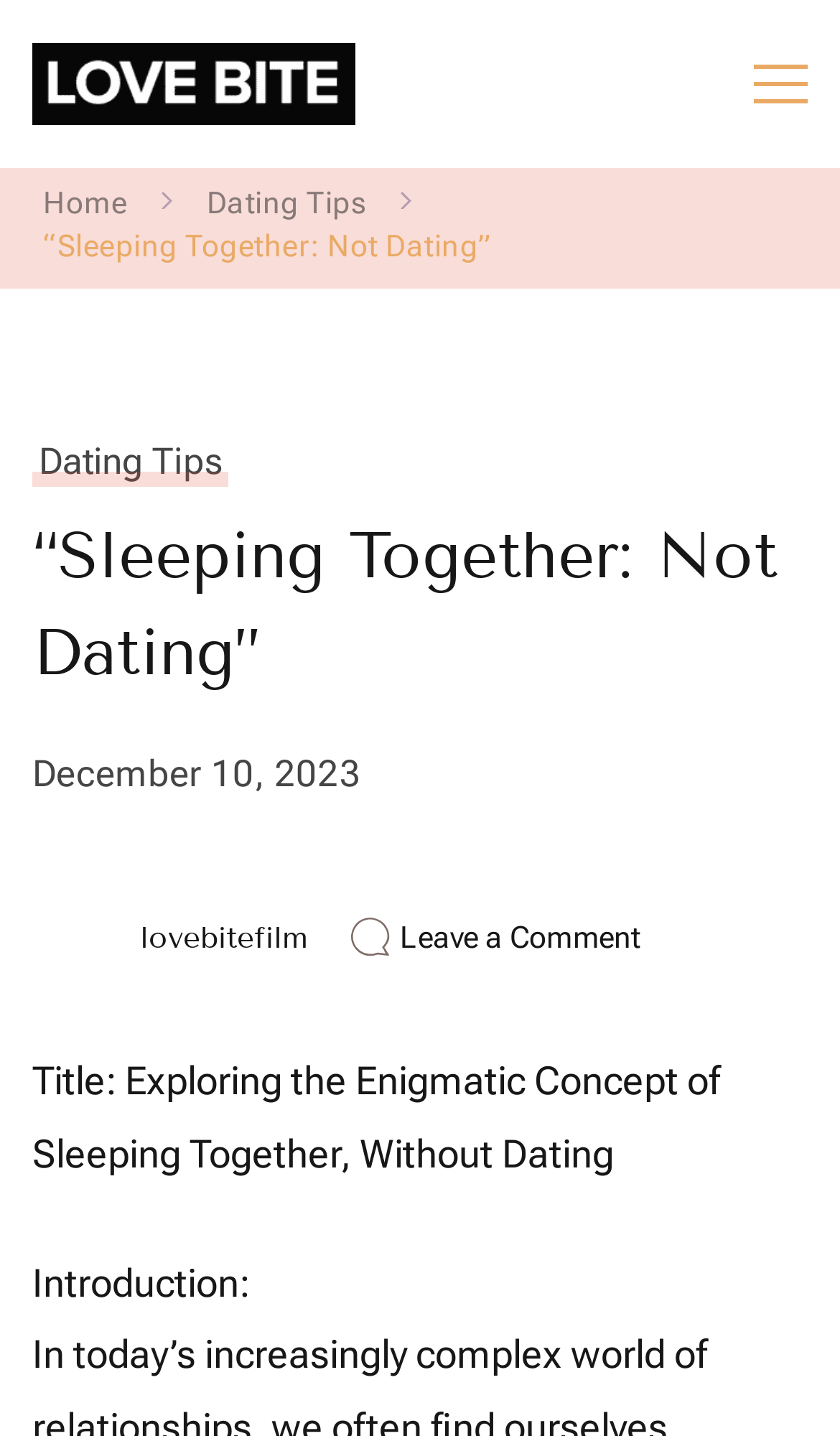Provide a one-word or short-phrase answer to the question:
What is the name of the filmmaker?

Laurie Lipton